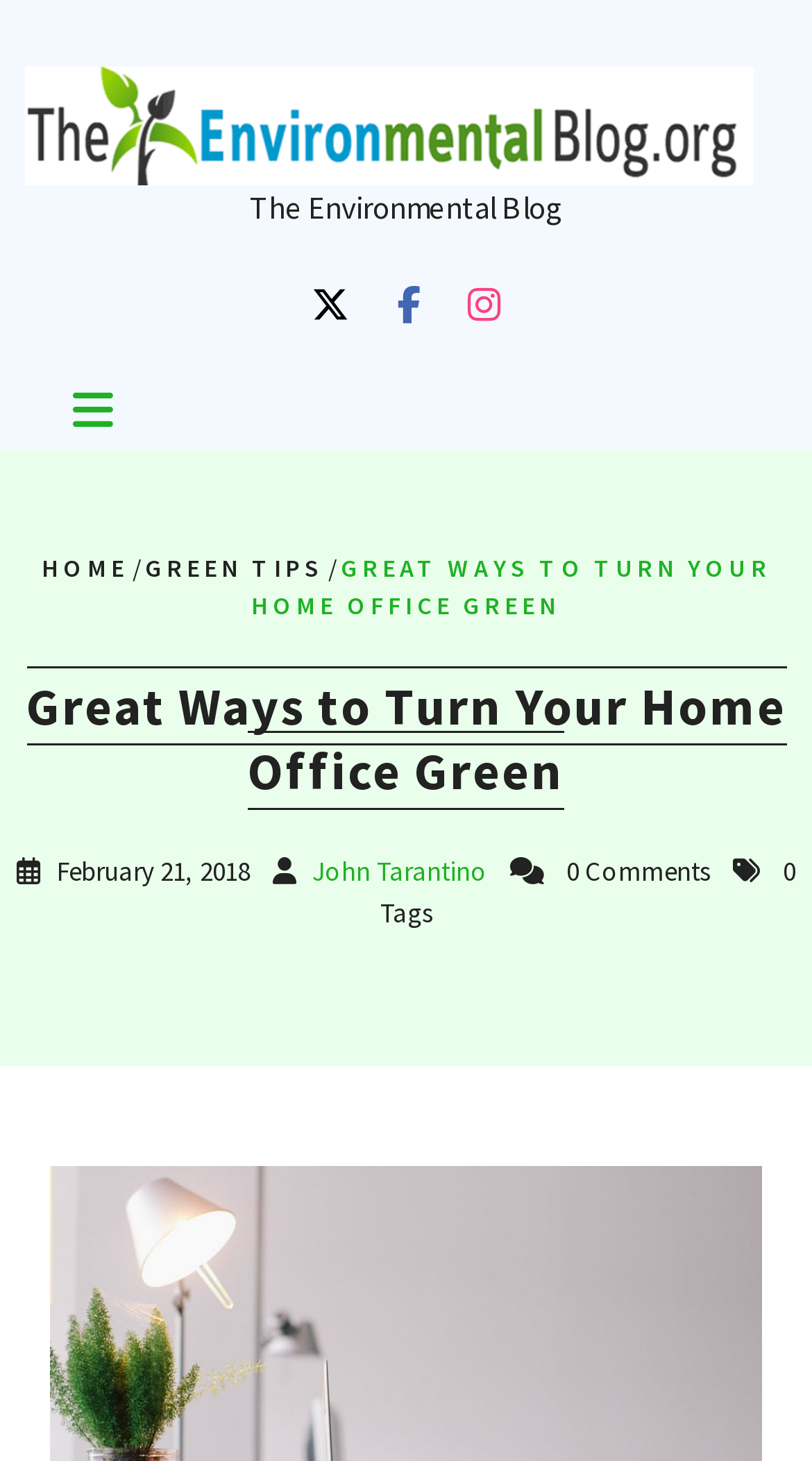Generate an in-depth caption that captures all aspects of the webpage.

The webpage is about "Great Ways to Turn Your Home Office Green" and appears to be a blog post. At the top left corner, there is a logo image with a link to the homepage. Next to the logo, the title "The Environmental Blog" is displayed. 

On the top right side, there are three social media links represented by icons. Below these icons, there is a button with a hamburger menu icon, which when clicked, reveals a dropdown menu with links to "HOME", "GREEN TIPS", and other pages, separated by a slash.

The main content of the webpage starts with a heading that repeats the title "Great Ways to Turn Your Home Office Green". Below the heading, there is a publication date "February 21, 2018" and the author's name "John Tarantino" is mentioned as a link. 

At the bottom of the main content, there are two lines of text, one indicating "0 Comments" and the other indicating "0 Tags".